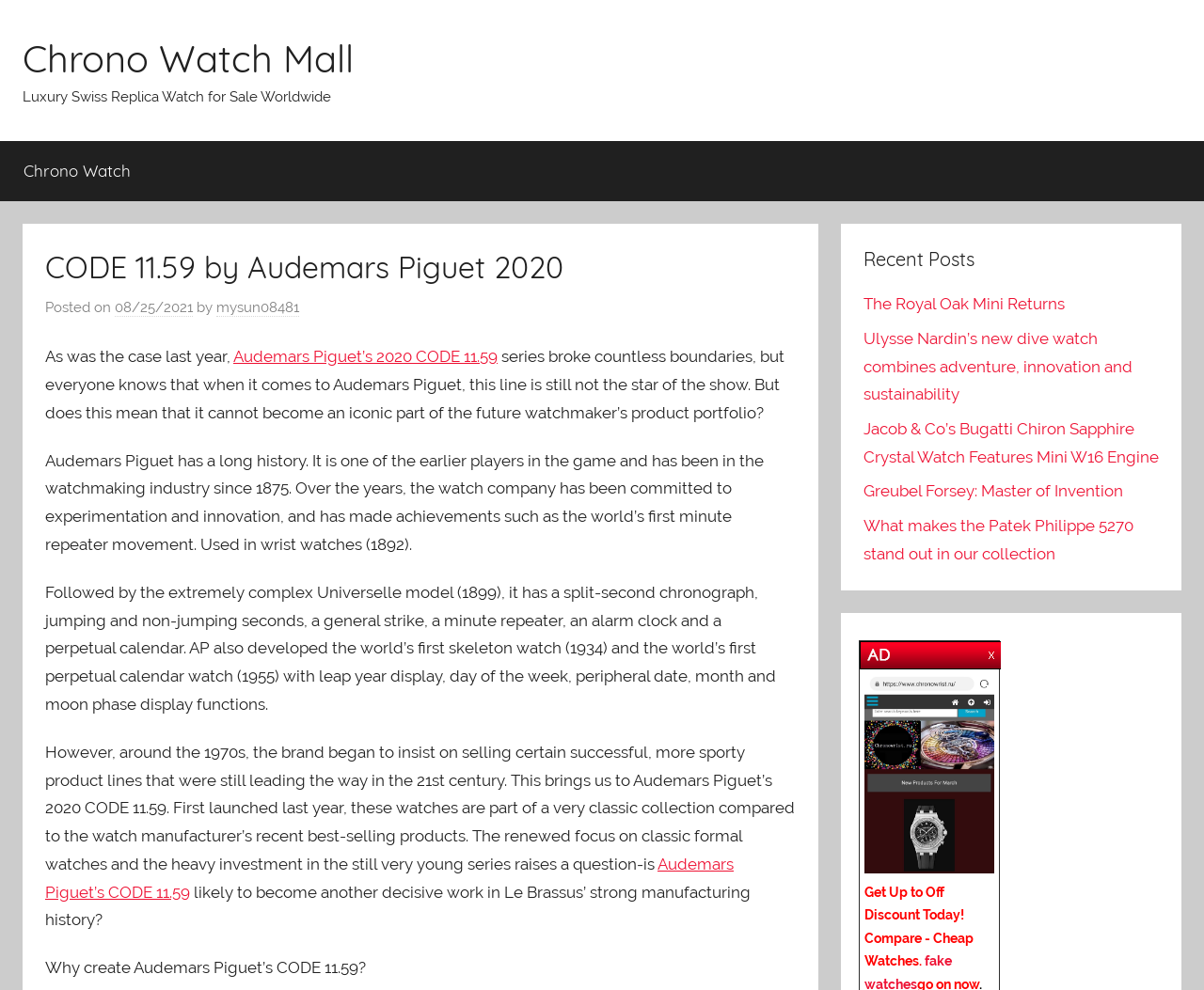What is the category of the 'Recent Posts' section?
Look at the image and respond with a one-word or short phrase answer.

Watch news